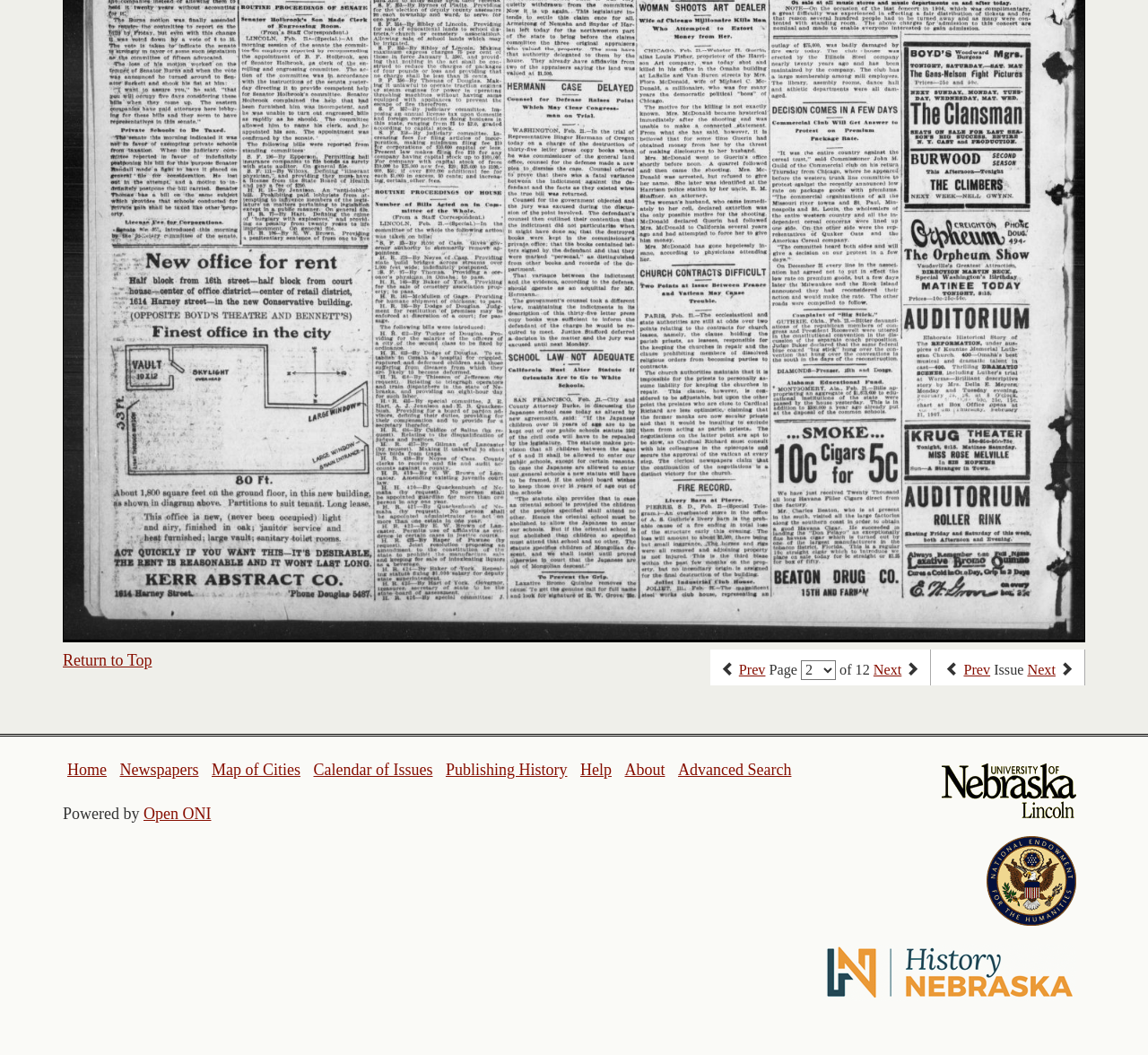Please give a succinct answer to the question in one word or phrase:
What is the logo at the top-right corner of the page?

University of Nebraska Lincoln logo